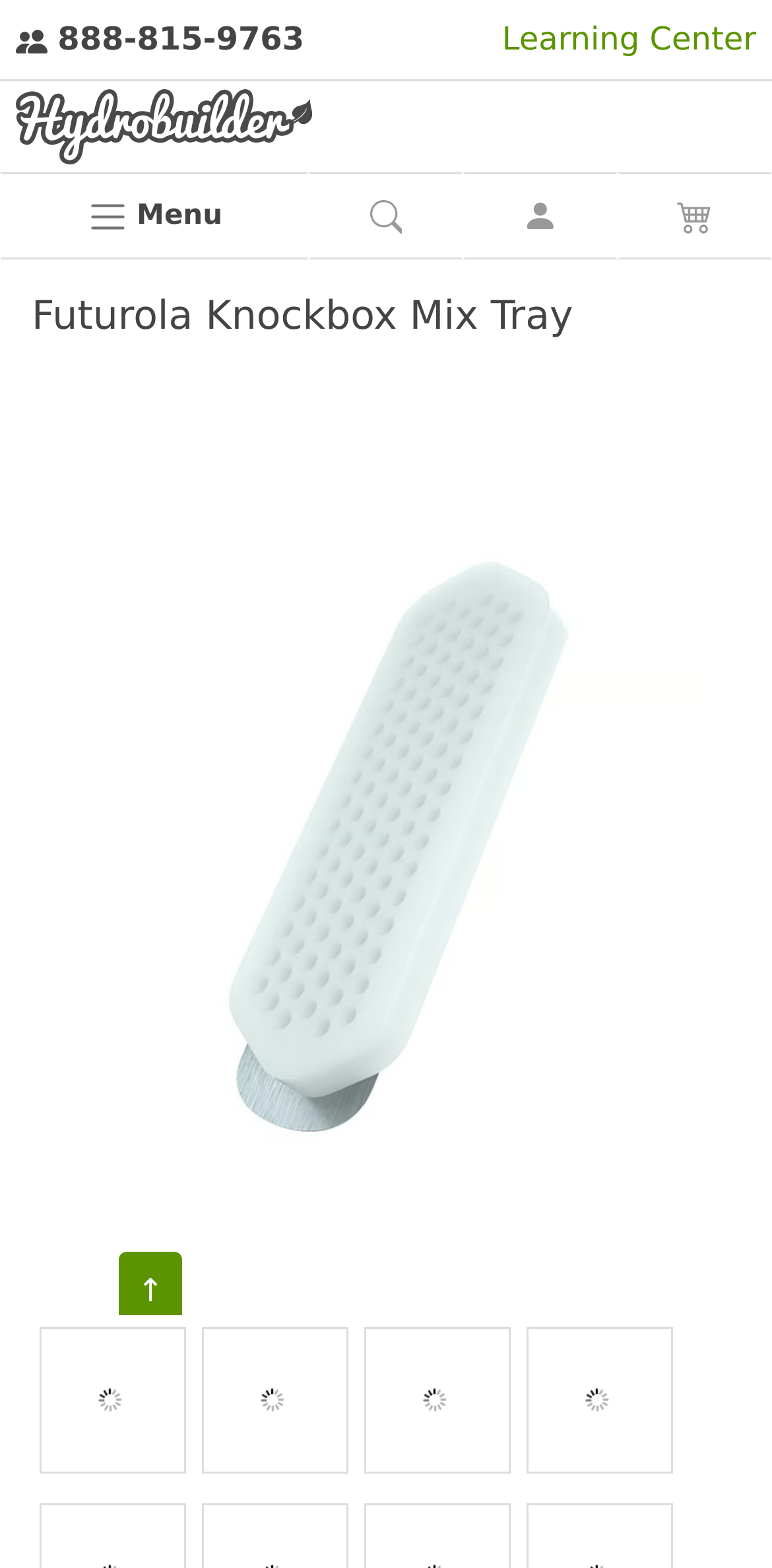Given the description of the UI element: "888-815-9763", predict the bounding box coordinates in the form of [left, top, right, bottom], with each value being a float between 0 and 1.

[0.075, 0.013, 0.415, 0.037]